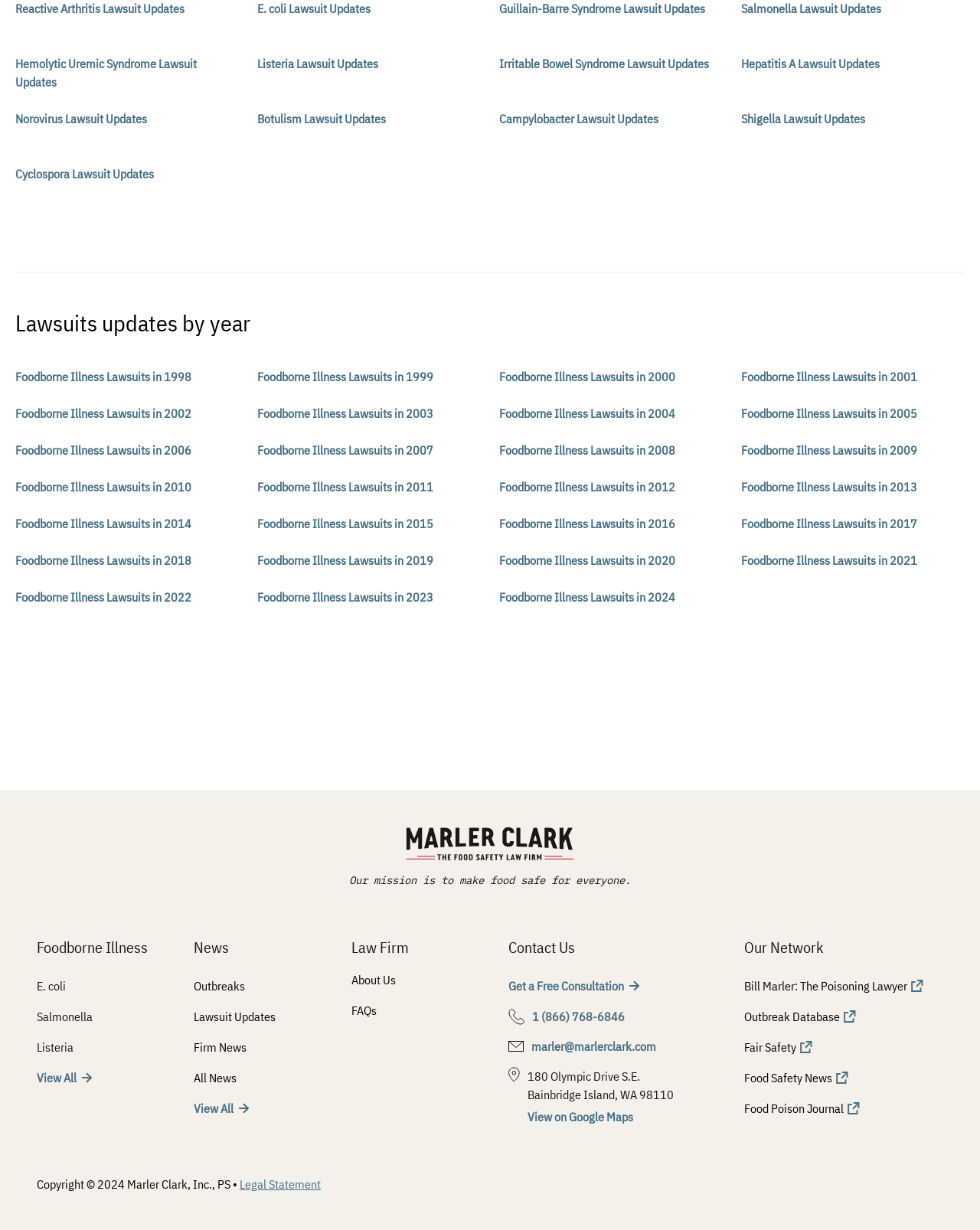Please specify the bounding box coordinates of the clickable region necessary for completing the following instruction: "View on Google Maps". The coordinates must consist of four float numbers between 0 and 1, i.e., [left, top, right, bottom].

[0.539, 0.902, 0.646, 0.914]